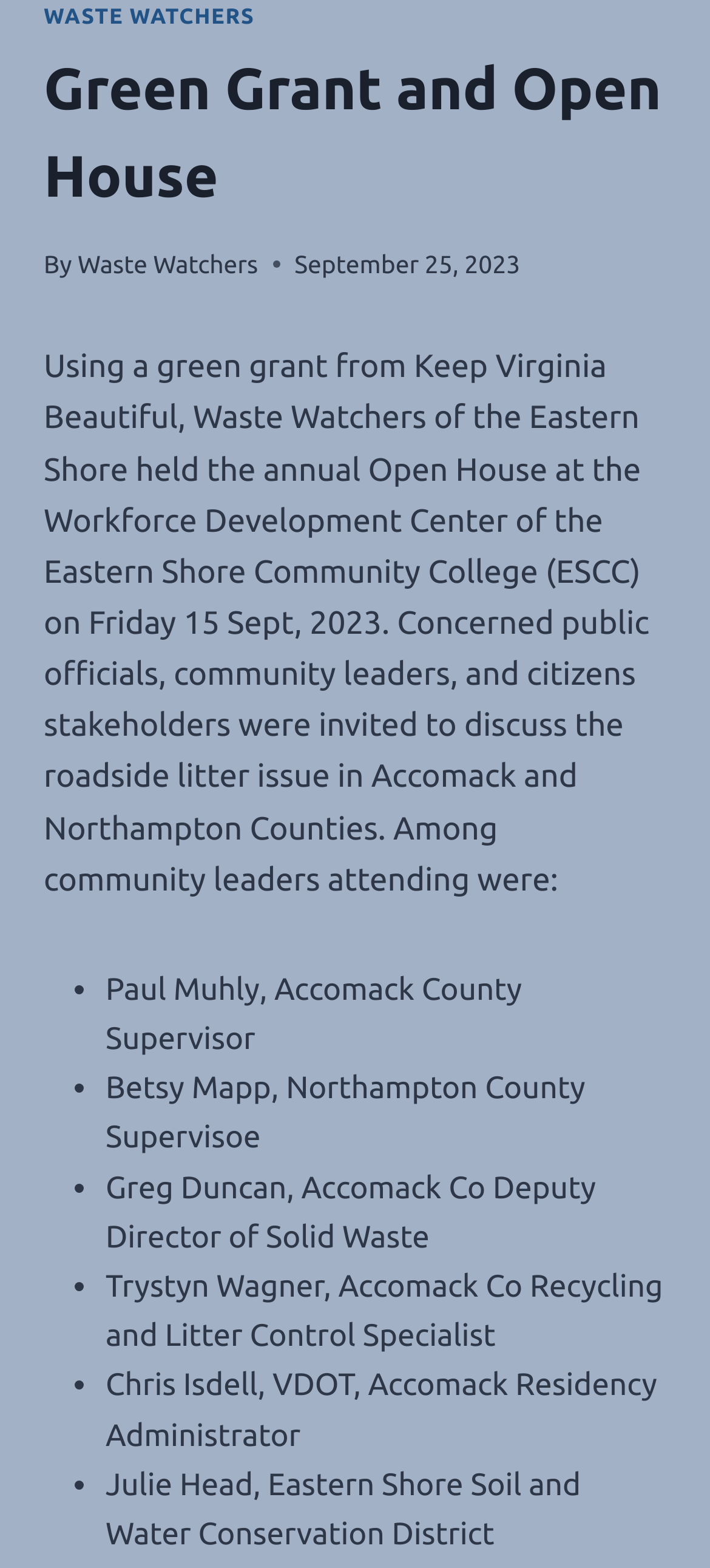Answer the question below with a single word or a brief phrase: 
Where was the Open House event held?

Workforce Development Center of the Eastern Shore Community College